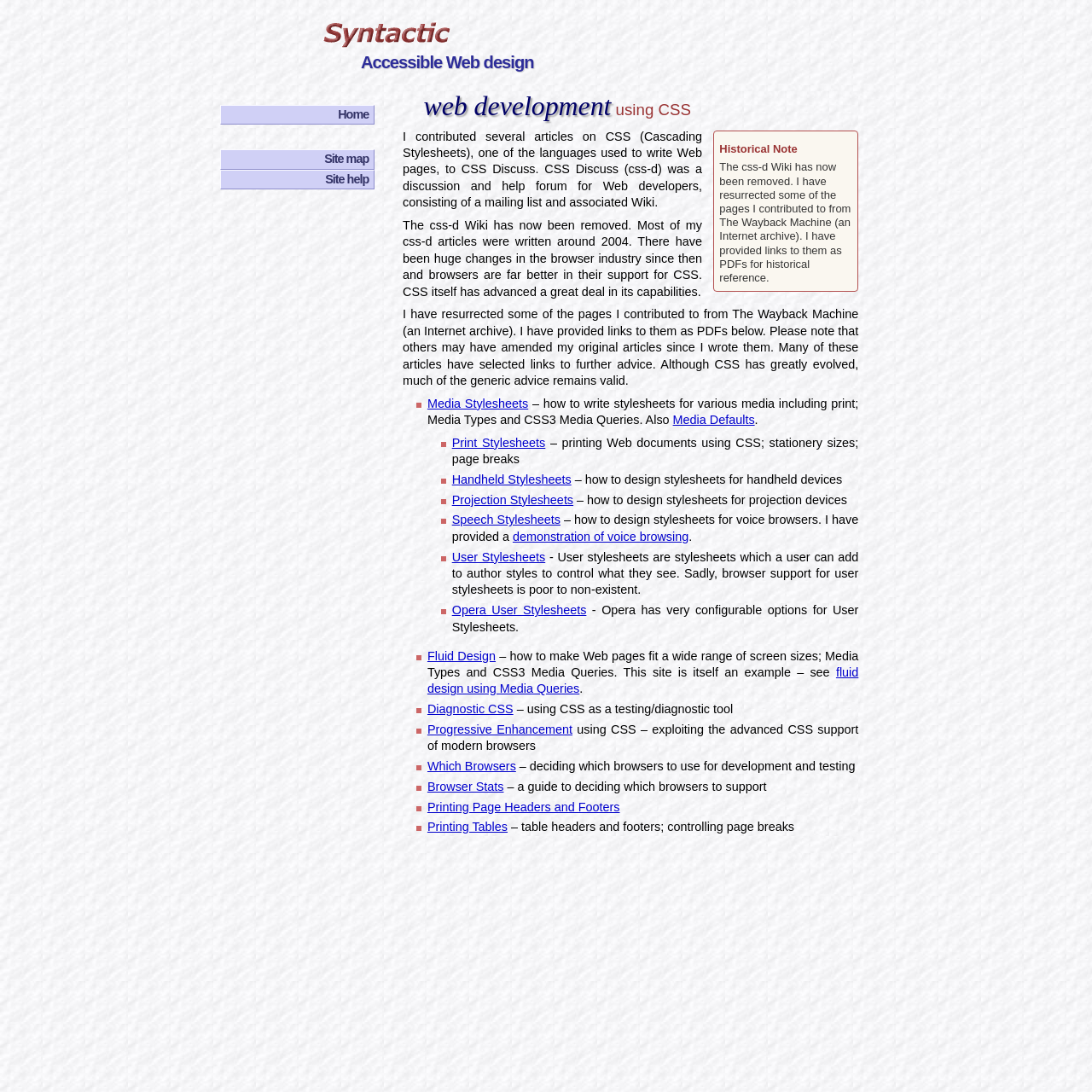What is the topic of the 'Printing Page Headers and Footers' link?
Please give a detailed and elaborate answer to the question based on the image.

From the link text, I can see that the 'Printing Page Headers and Footers' link is related to printing web pages, specifically on how to control page headers and footers when printing. This suggests that the link provides resources or guides on how to customize printing options for web pages.